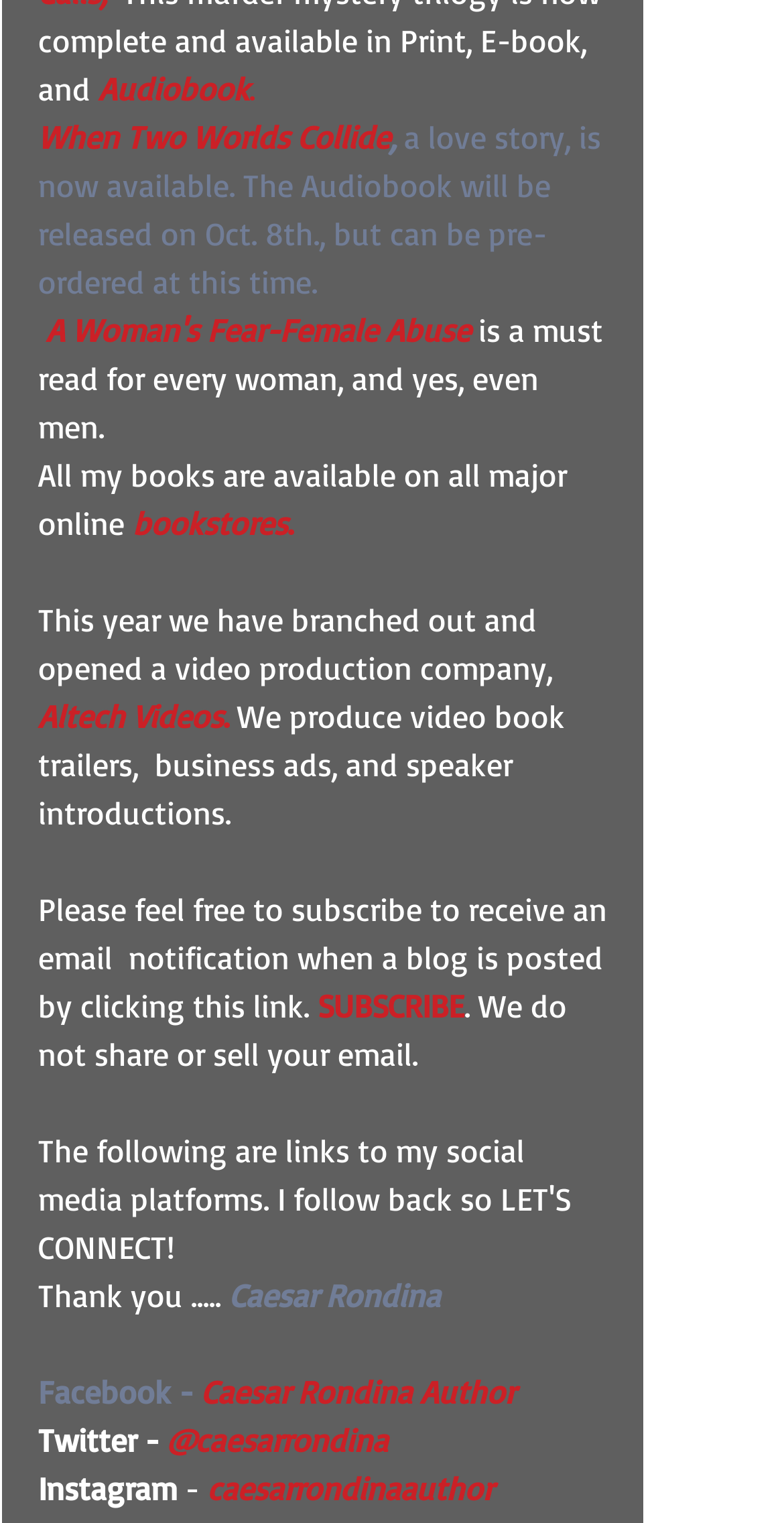Where are the author's books available?
Using the image, give a concise answer in the form of a single word or short phrase.

All major online bookstores